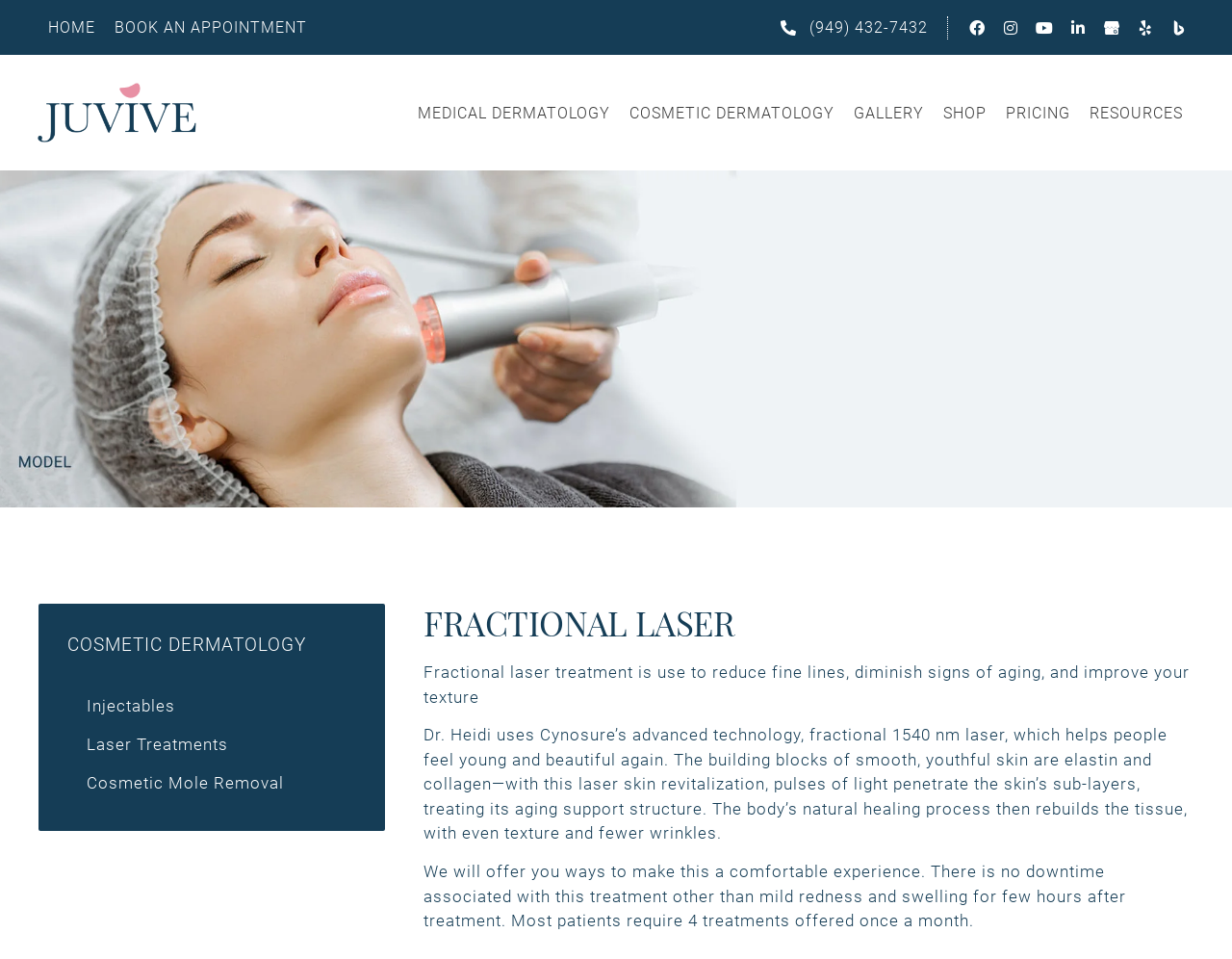What is the purpose of the fractional laser treatment?
Please provide a comprehensive and detailed answer to the question.

I found this information by reading the static text on the webpage, which explains the benefits of the fractional laser treatment, including reducing fine lines, diminishing signs of aging, and improving skin texture.